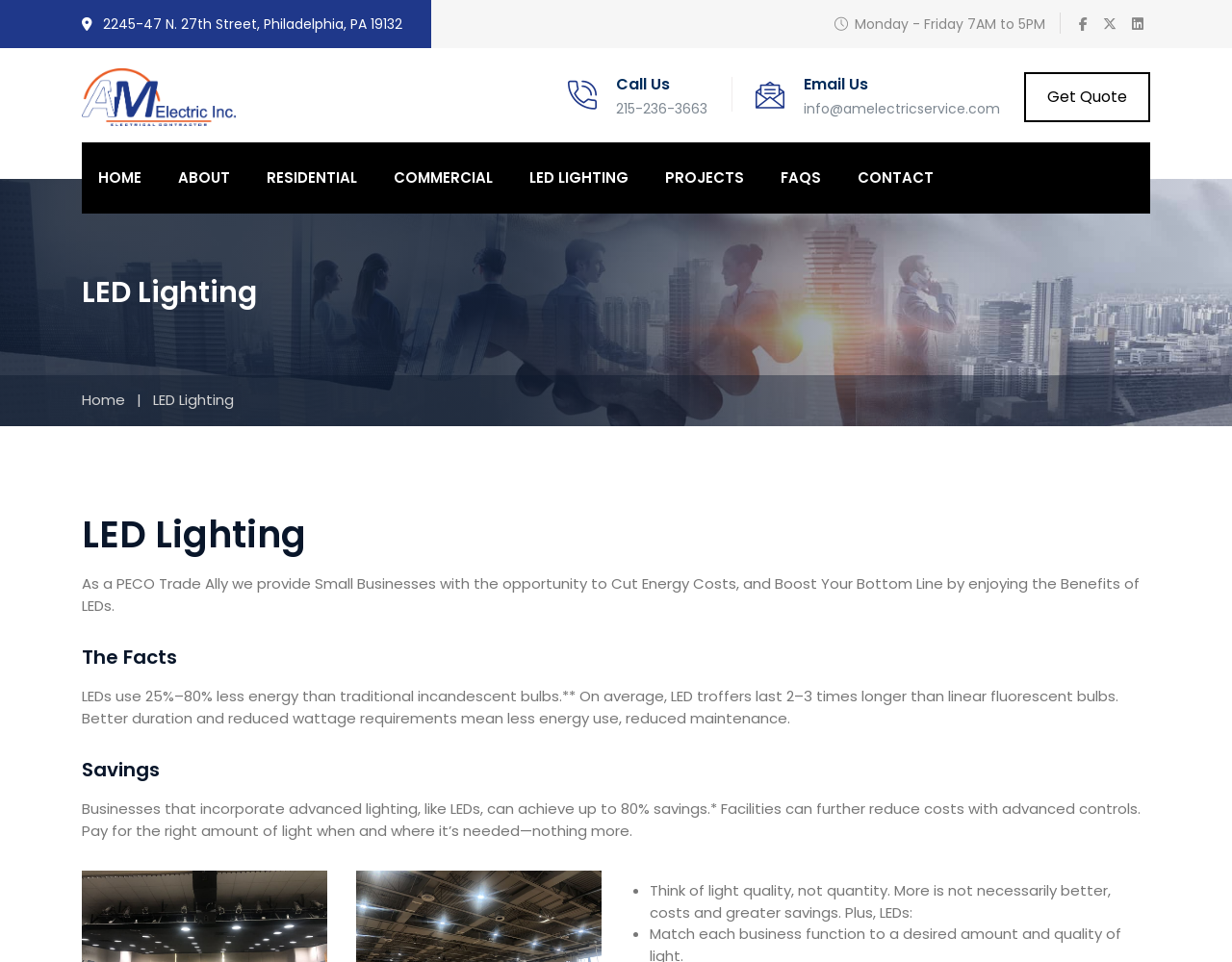Please respond to the question with a concise word or phrase:
What is the benefit of using LEDs besides energy savings?

better duration and reduced maintenance